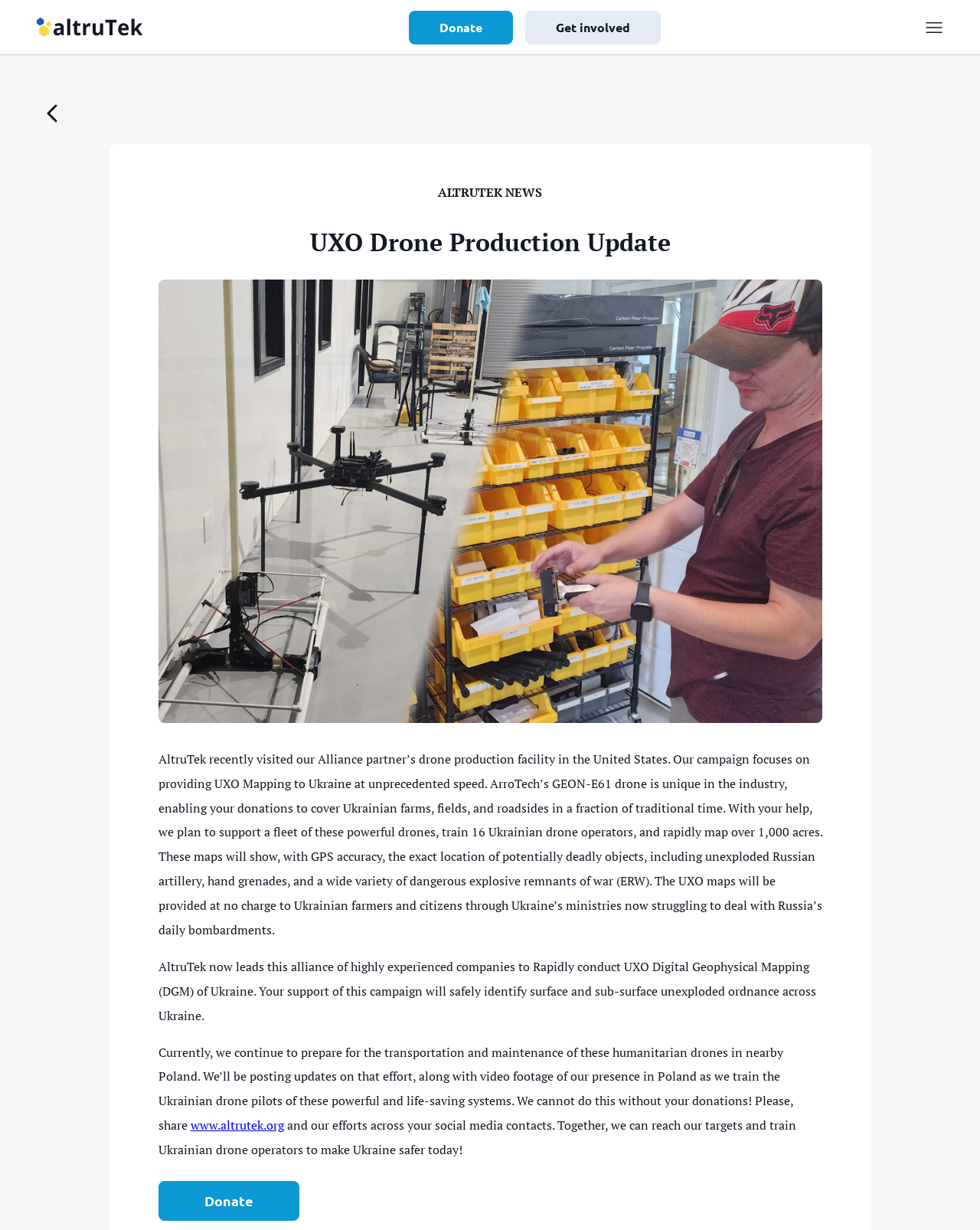Please answer the following question as detailed as possible based on the image: 
What is AltruTek's campaign focus?

Based on the webpage content, AltruTek's campaign focuses on providing UXO Mapping to Ukraine at unprecedented speed, which is mentioned in the second paragraph of the webpage.